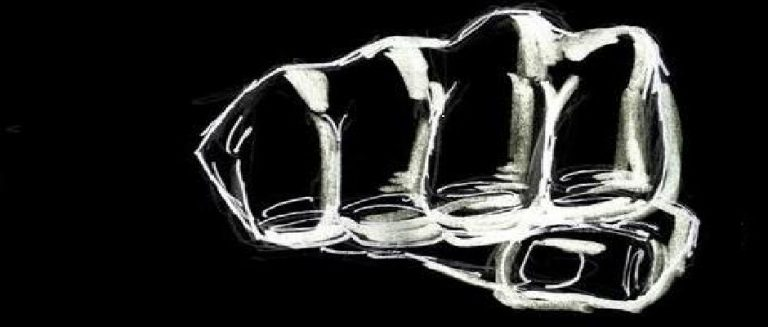Explain what is happening in the image with as much detail as possible.

The image features a striking illustration of a raised fist, depicted in a minimalist style against a stark black background. The fist is rendered in white, emphasizing its details and contours. This powerful symbol is often associated with unity and strength, representing resistance and the fight against oppression. Its strong lines convey resolve and determination, fitting within the broader context of discussions around social justice and activism. The illustration aligns with the theme of "Follow Up: White Power and Black Voices," suggesting a dialogue about race, empowerment, and the collective struggle for equality.